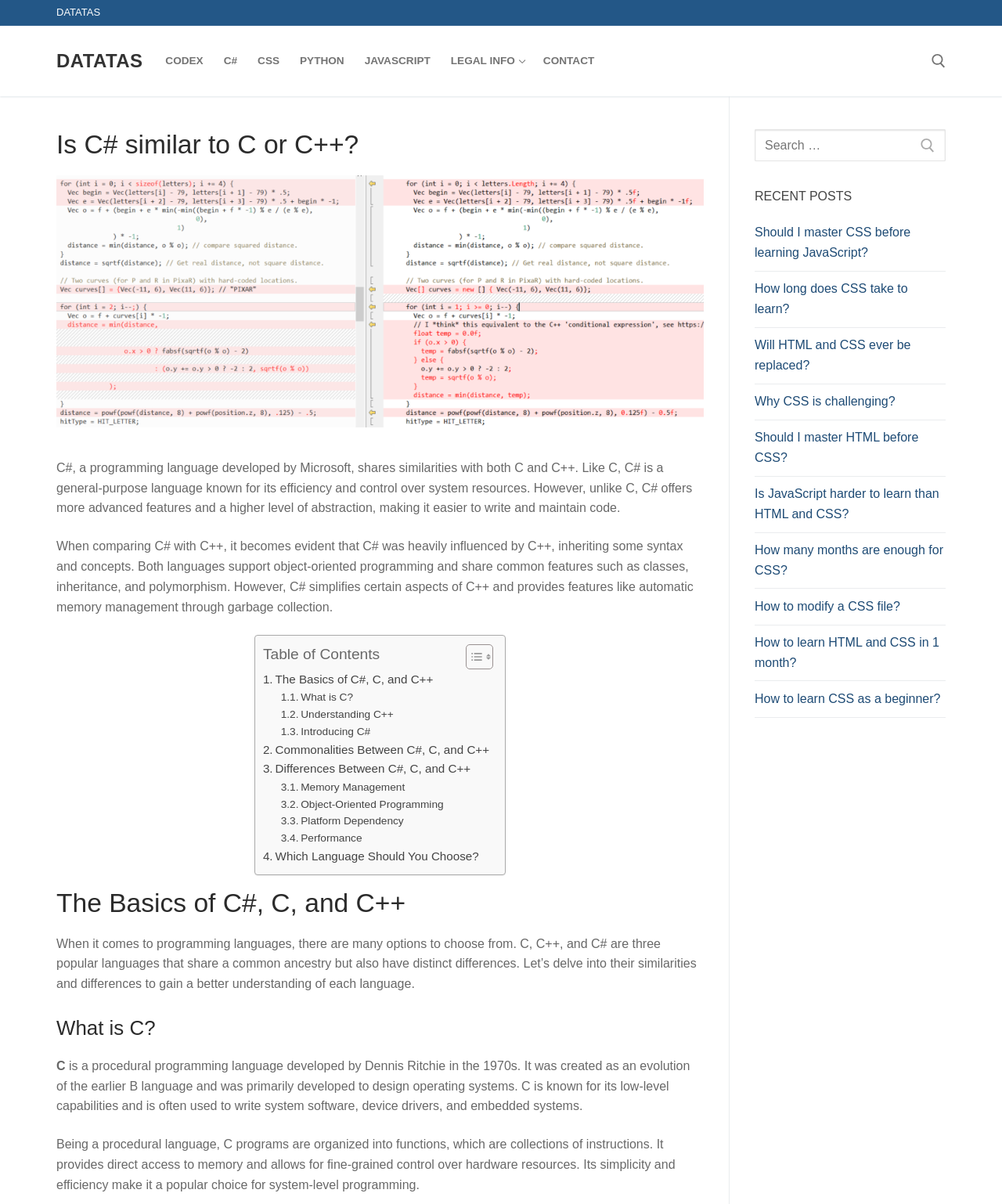Could you specify the bounding box coordinates for the clickable section to complete the following instruction: "Read about the basics of C#, C, and C++"?

[0.262, 0.557, 0.432, 0.572]